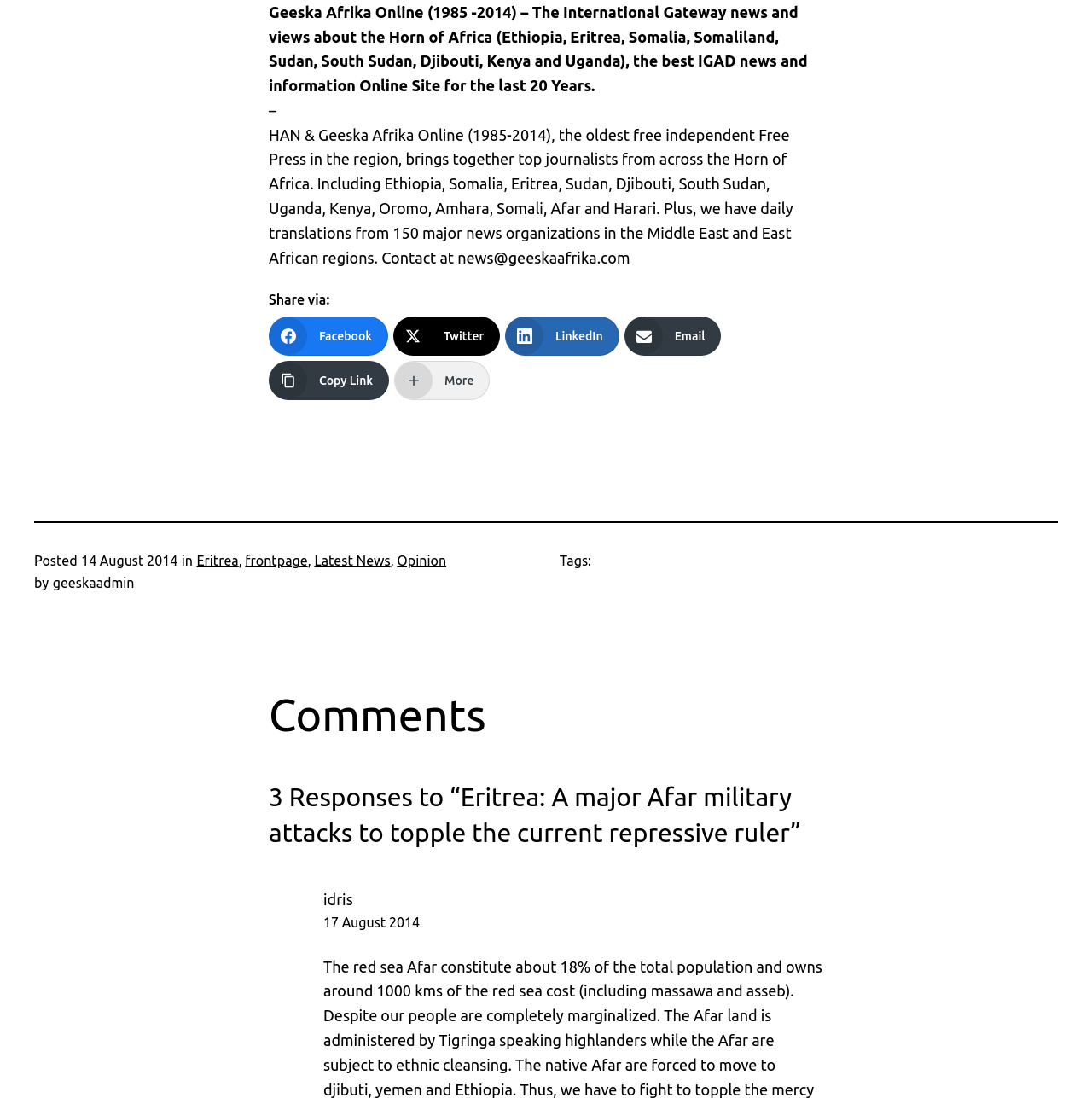Please locate the bounding box coordinates of the element that needs to be clicked to achieve the following instruction: "View comments". The coordinates should be four float numbers between 0 and 1, i.e., [left, top, right, bottom].

[0.246, 0.627, 0.754, 0.676]